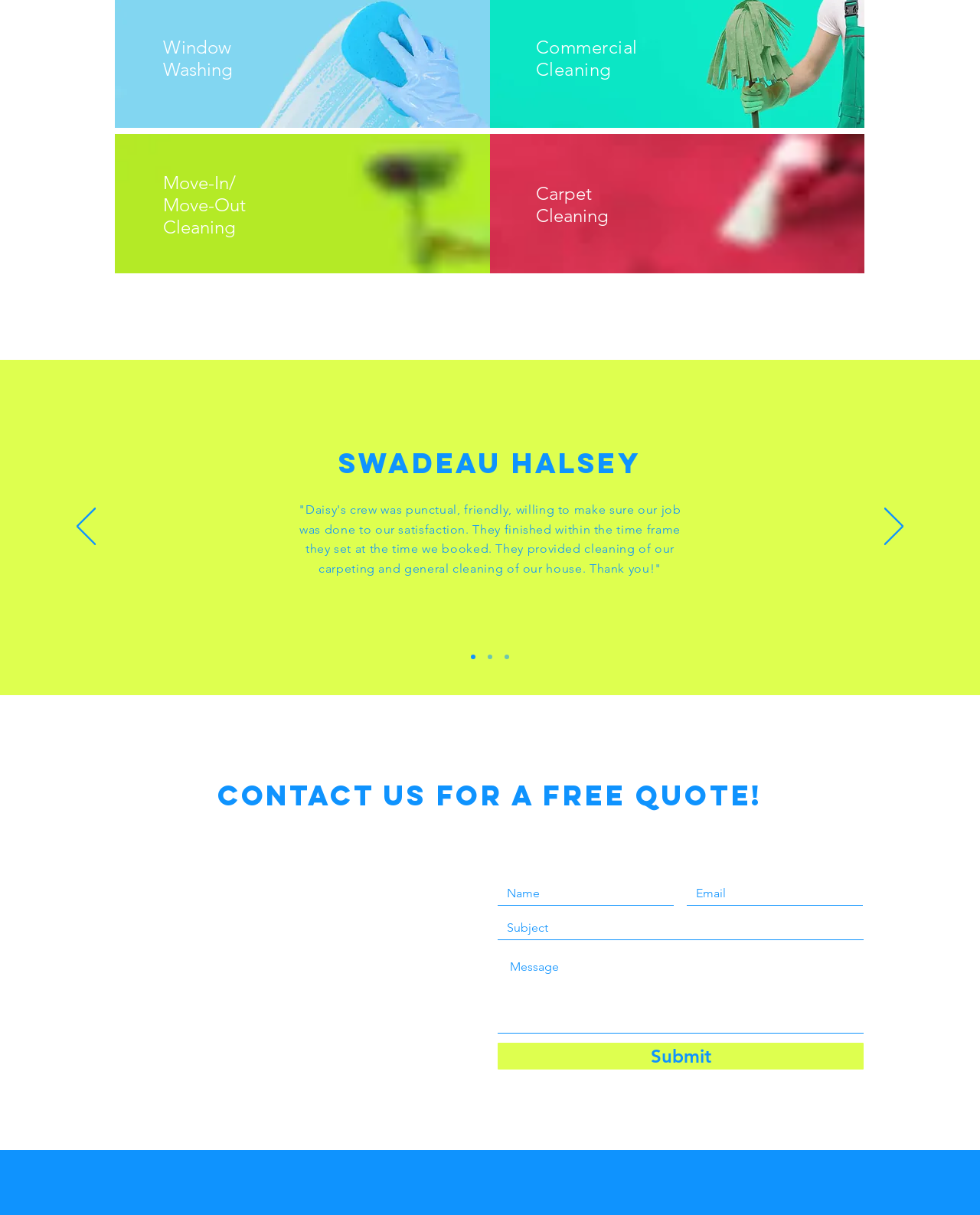What is the company name?
Based on the image, give a one-word or short phrase answer.

SWADEAU HALSEY